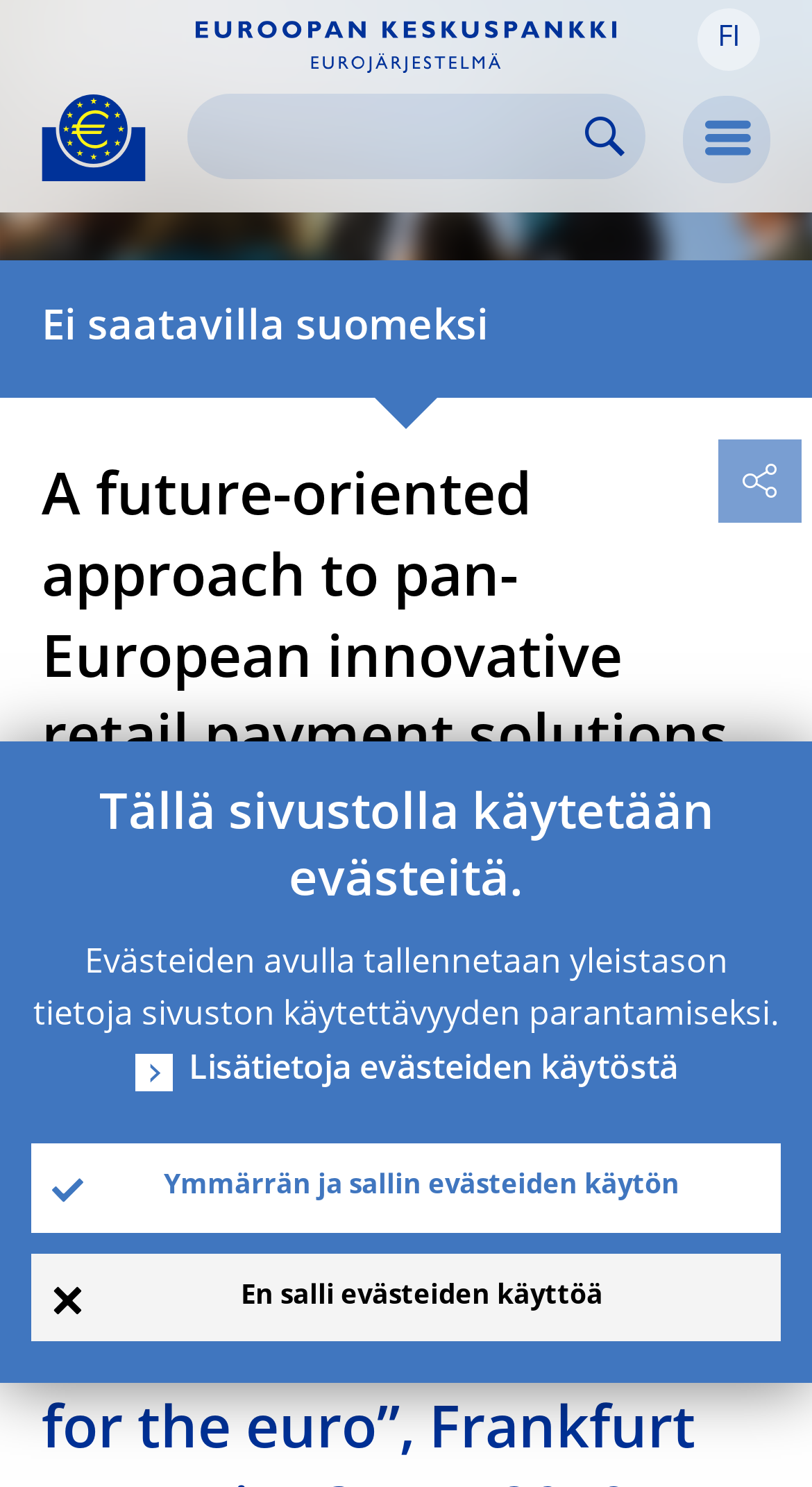What is the purpose of the search box?
Provide a concise answer using a single word or phrase based on the image.

To search the website